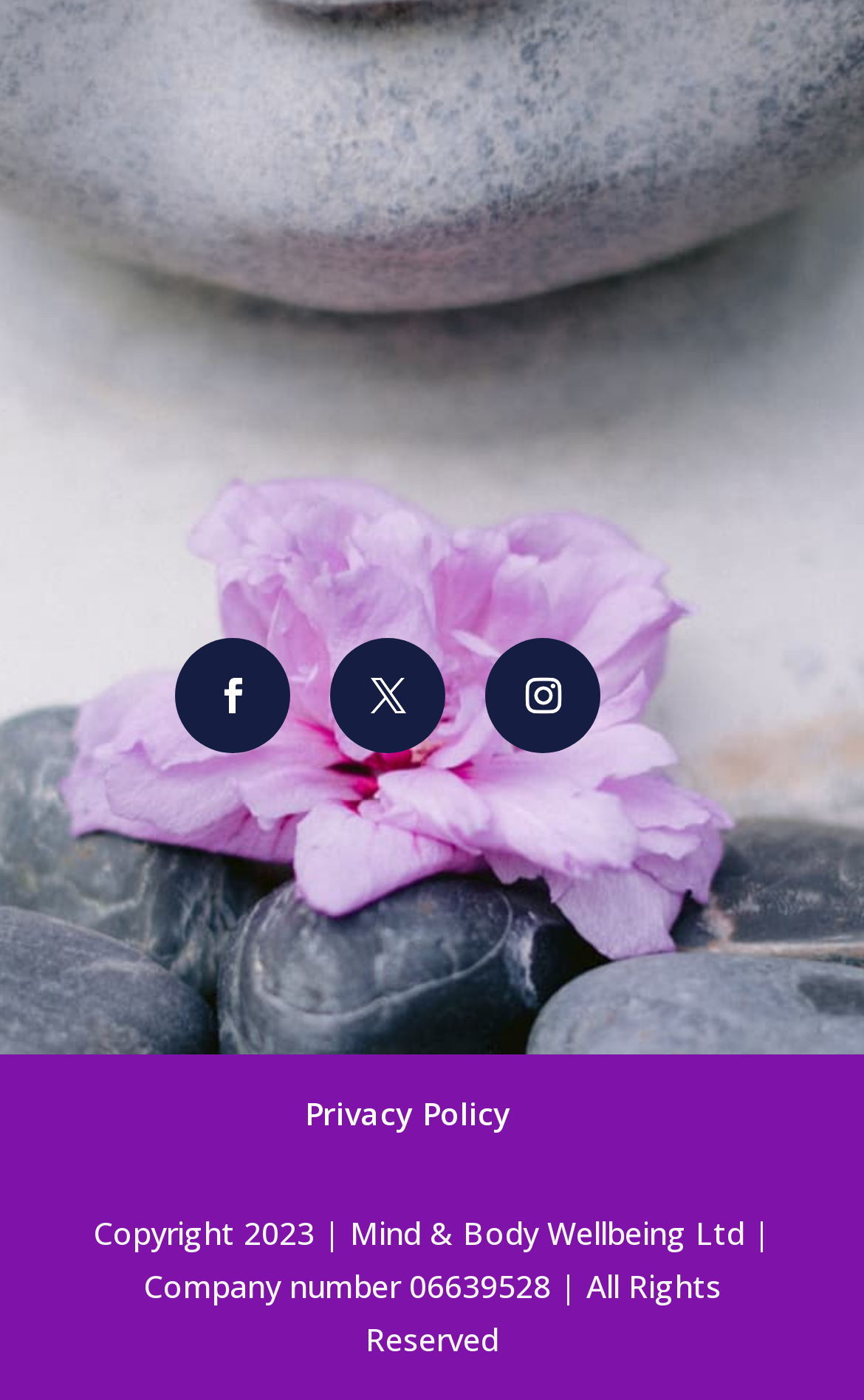Extract the bounding box coordinates for the HTML element that matches this description: "Follow". The coordinates should be four float numbers between 0 and 1, i.e., [left, top, right, bottom].

[0.383, 0.456, 0.517, 0.539]